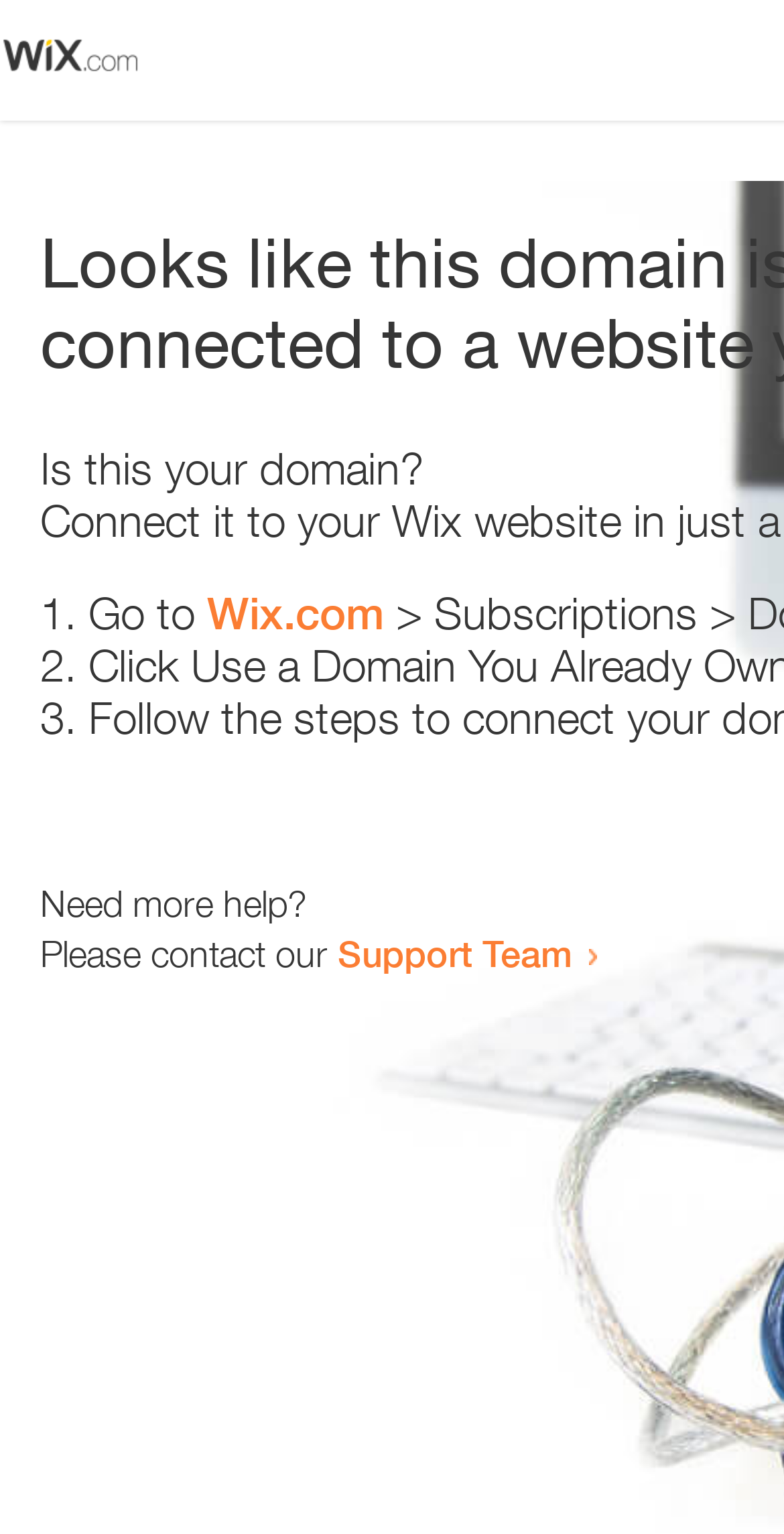Find the primary header on the webpage and provide its text.

Looks like this domain isn't
connected to a website yet